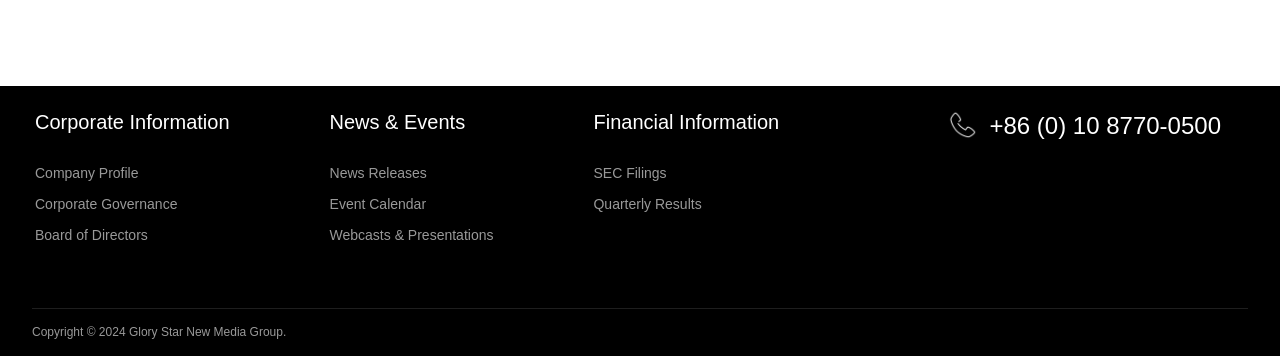Using the given description, provide the bounding box coordinates formatted as (top-left x, top-left y, bottom-right x, bottom-right y), with all values being floating point numbers between 0 and 1. Description: Health Care

None